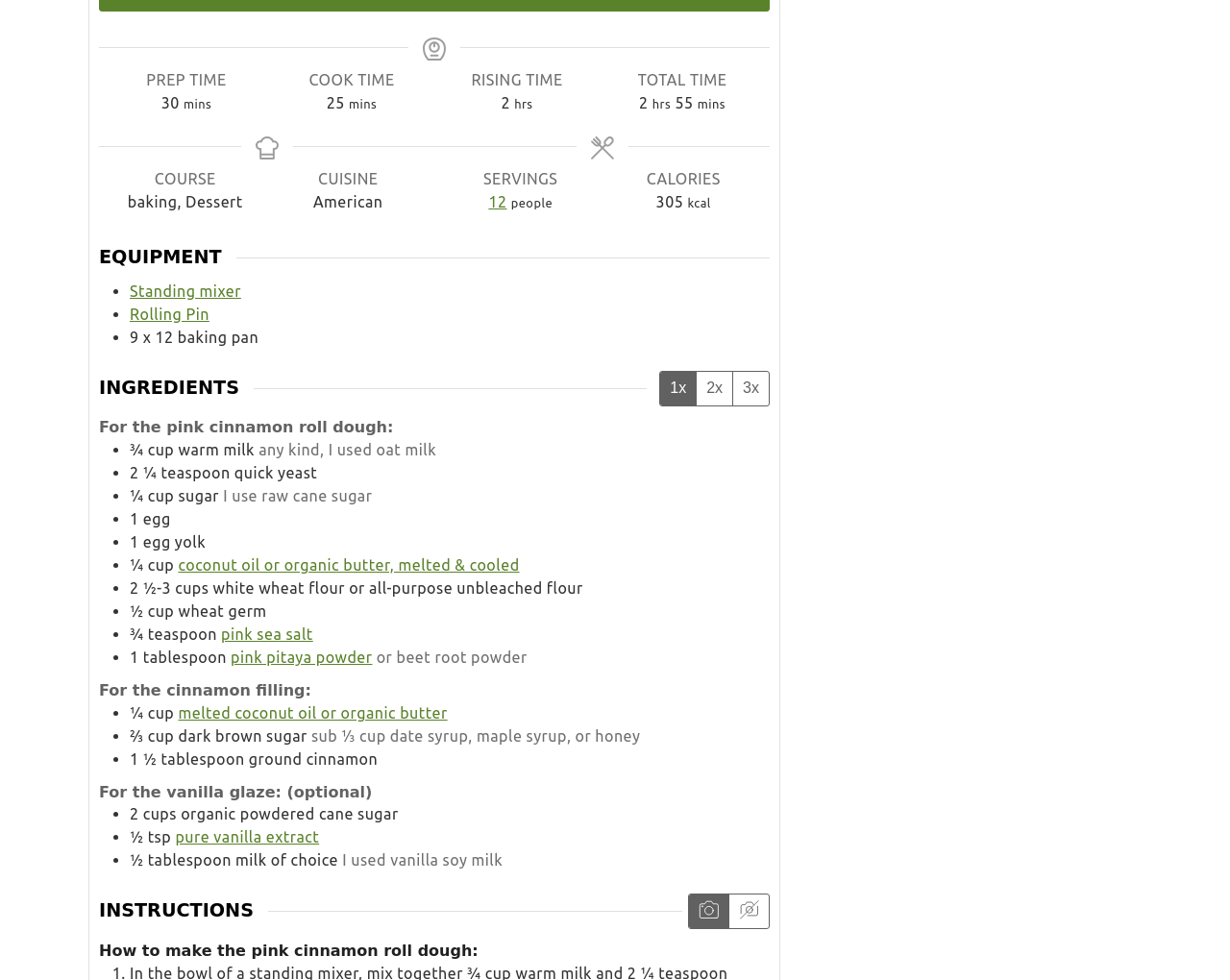Find the bounding box coordinates of the element you need to click on to perform this action: 'Adjust recipe servings'. The coordinates should be represented by four float values between 0 and 1, in the format [left, top, right, bottom].

[0.397, 0.197, 0.412, 0.215]